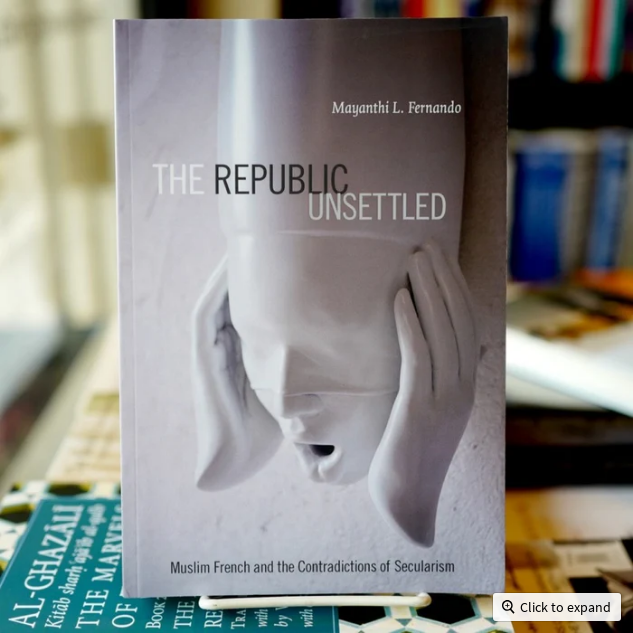What is the background of the book cover?
Could you please answer the question thoroughly and with as much detail as possible?

The background of the book cover features a blurred image of bookshelves, suggesting a rich context of literary exploration and providing a subtle hint about the book's themes and topics.